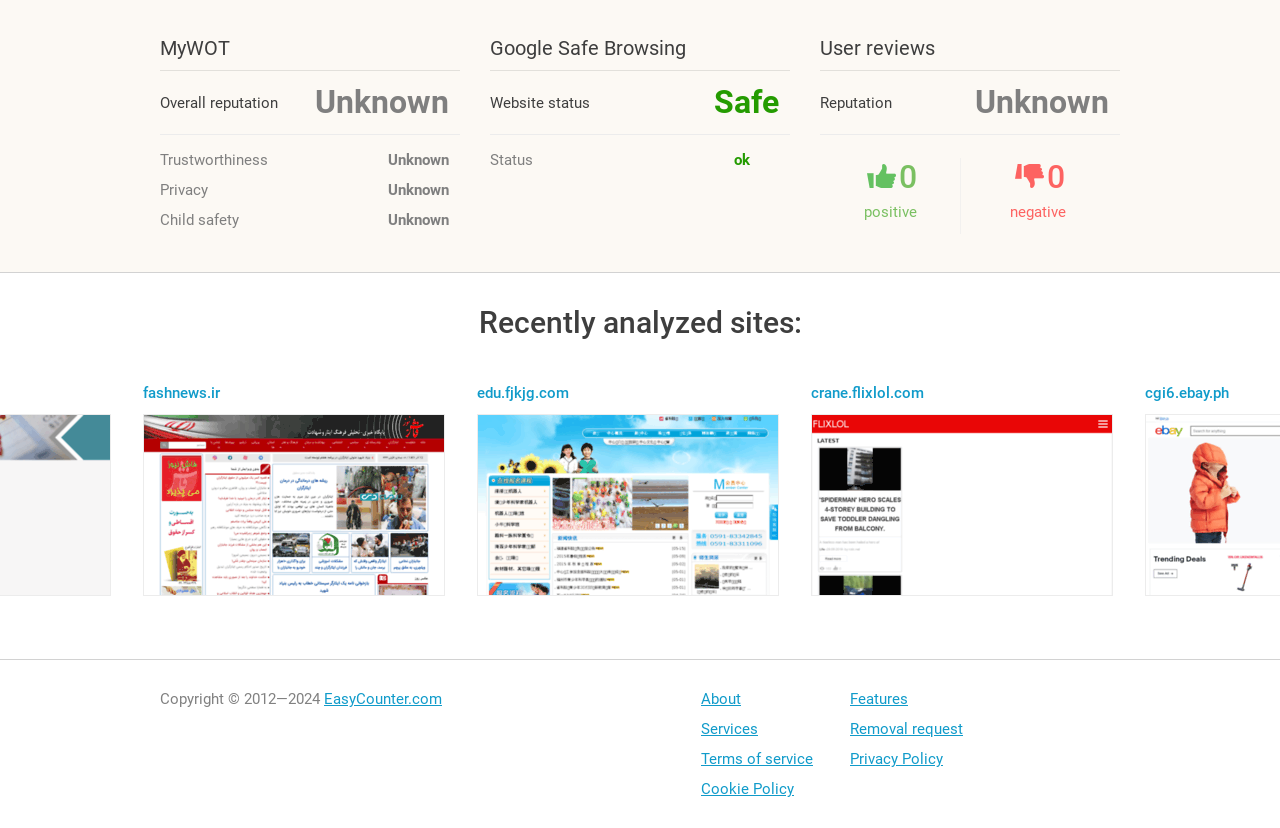Find the bounding box coordinates of the clickable element required to execute the following instruction: "Read user reviews". Provide the coordinates as four float numbers between 0 and 1, i.e., [left, top, right, bottom].

[0.641, 0.162, 0.875, 0.31]